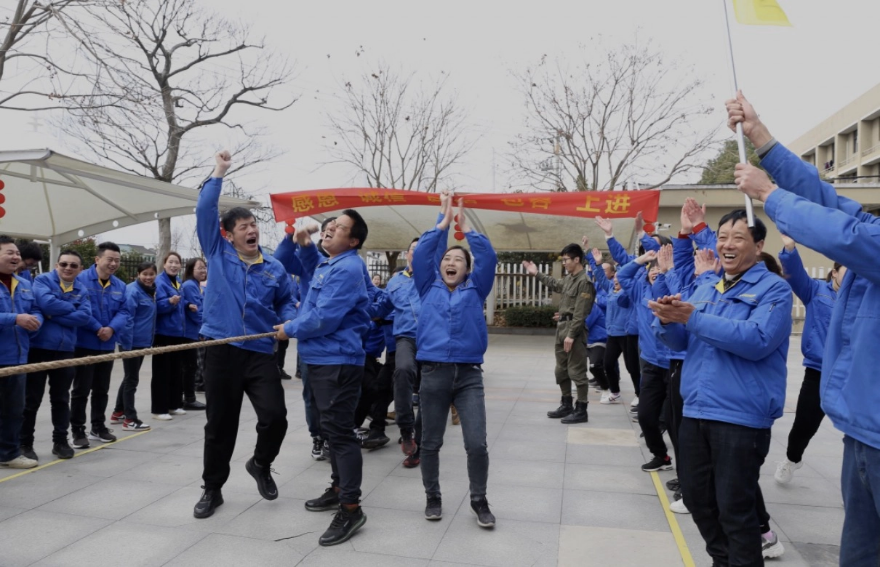What is the woman doing with her arms?
Based on the image, give a one-word or short phrase answer.

Raising them